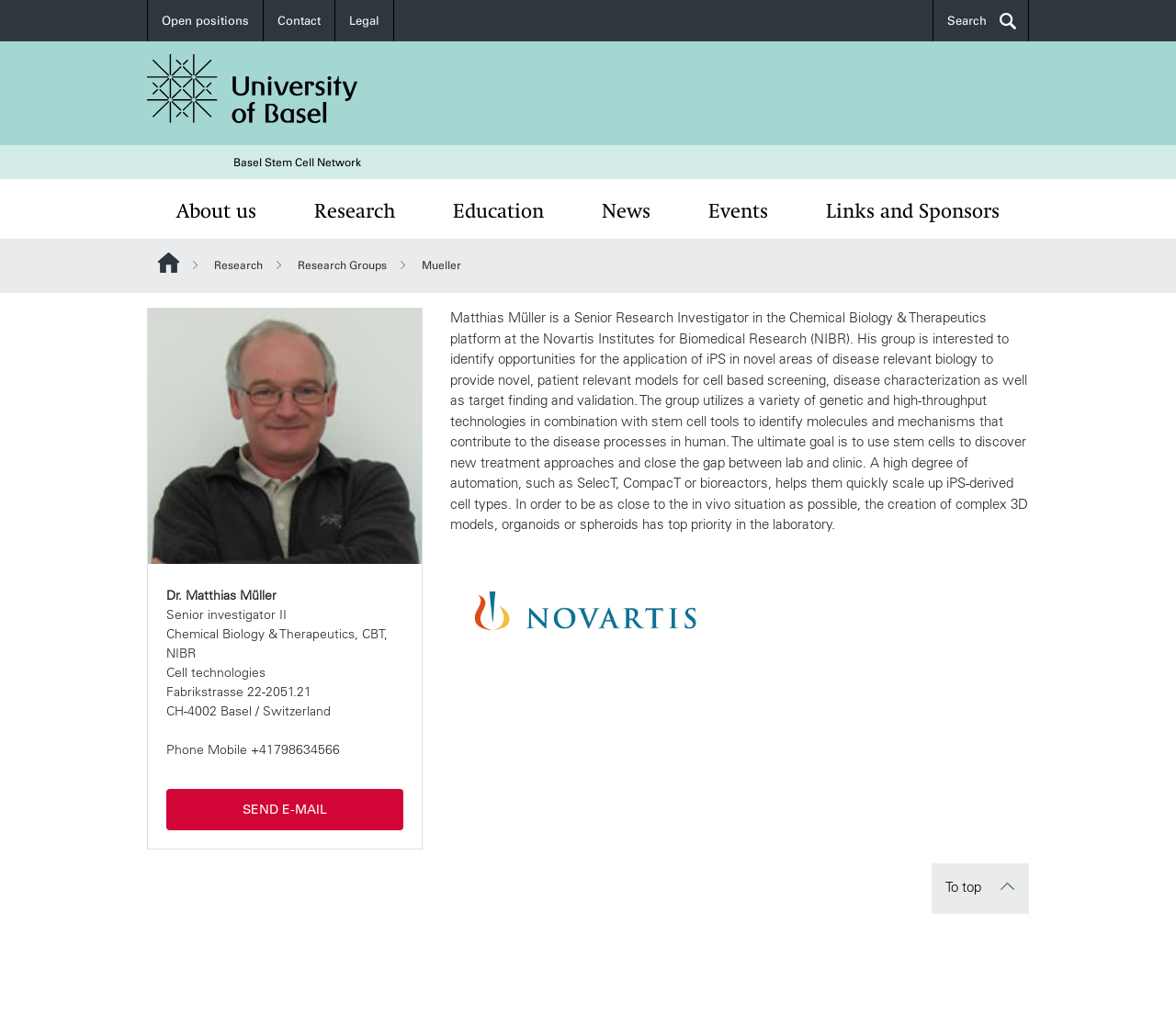Please locate the bounding box coordinates of the element that needs to be clicked to achieve the following instruction: "Send an email to Dr. Matthias Müller". The coordinates should be four float numbers between 0 and 1, i.e., [left, top, right, bottom].

[0.141, 0.762, 0.343, 0.802]